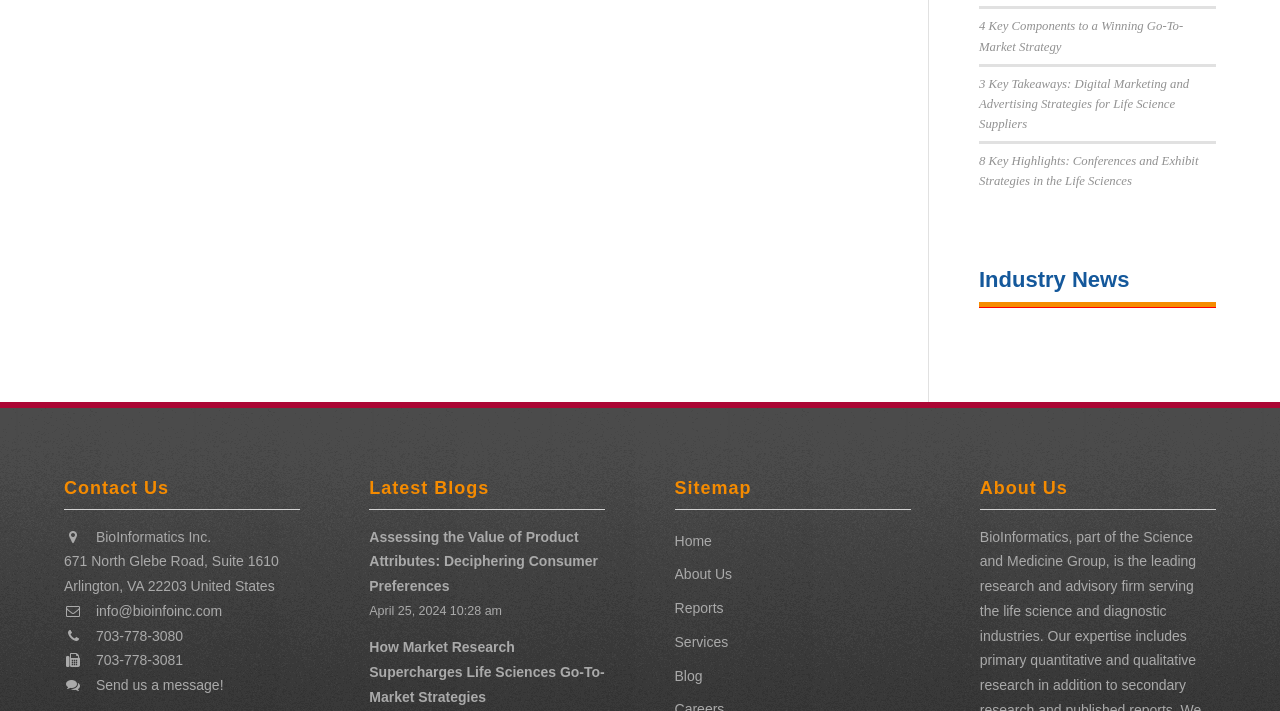Please find the bounding box coordinates of the element's region to be clicked to carry out this instruction: "Contact Us".

[0.05, 0.659, 0.234, 0.717]